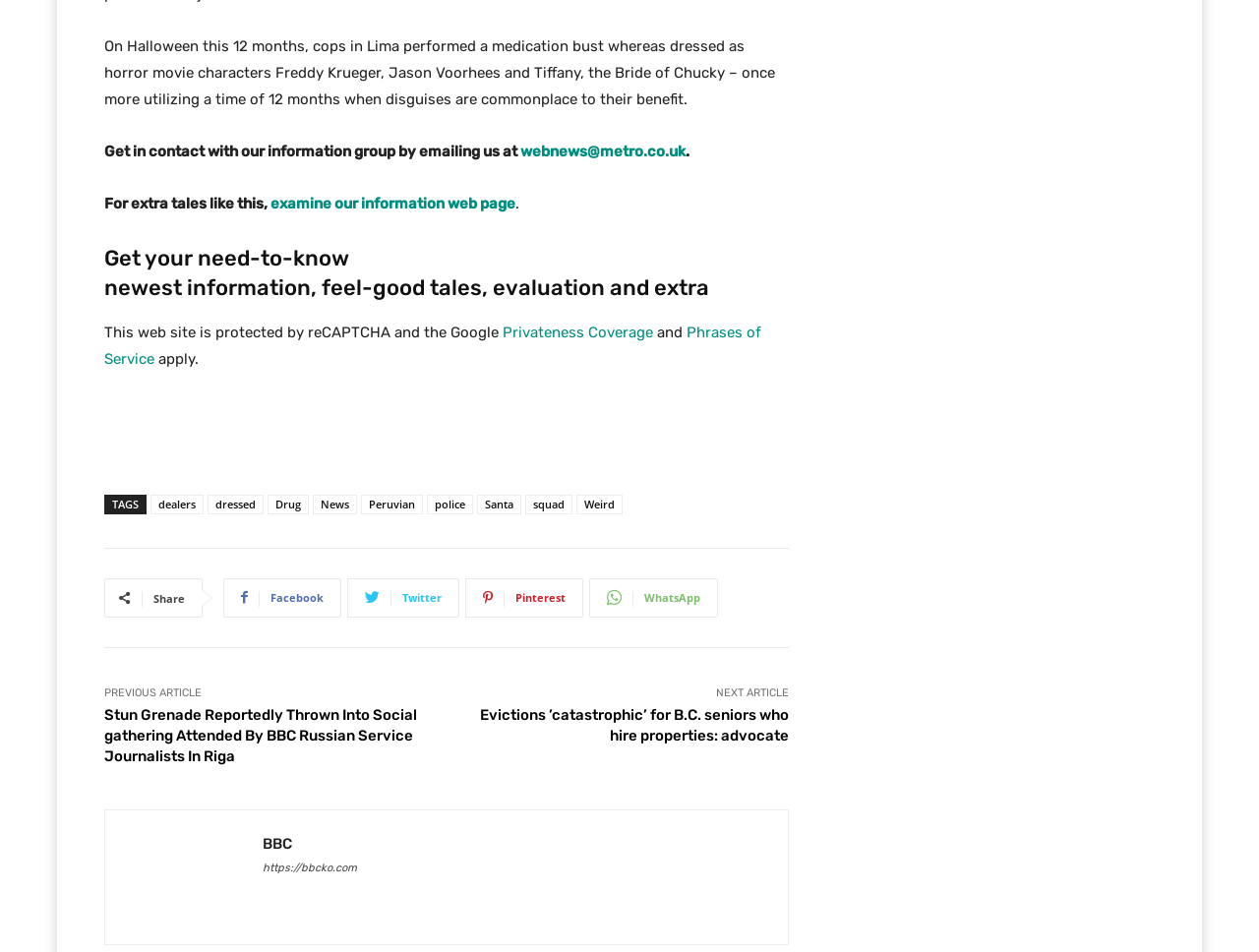What is the purpose of reCAPTCHA on this website?
Refer to the image and give a detailed answer to the question.

The website is protected by reCAPTCHA, which is a security service provided by Google, to prevent spam and abuse, as mentioned in the paragraph at the bottom of the page.